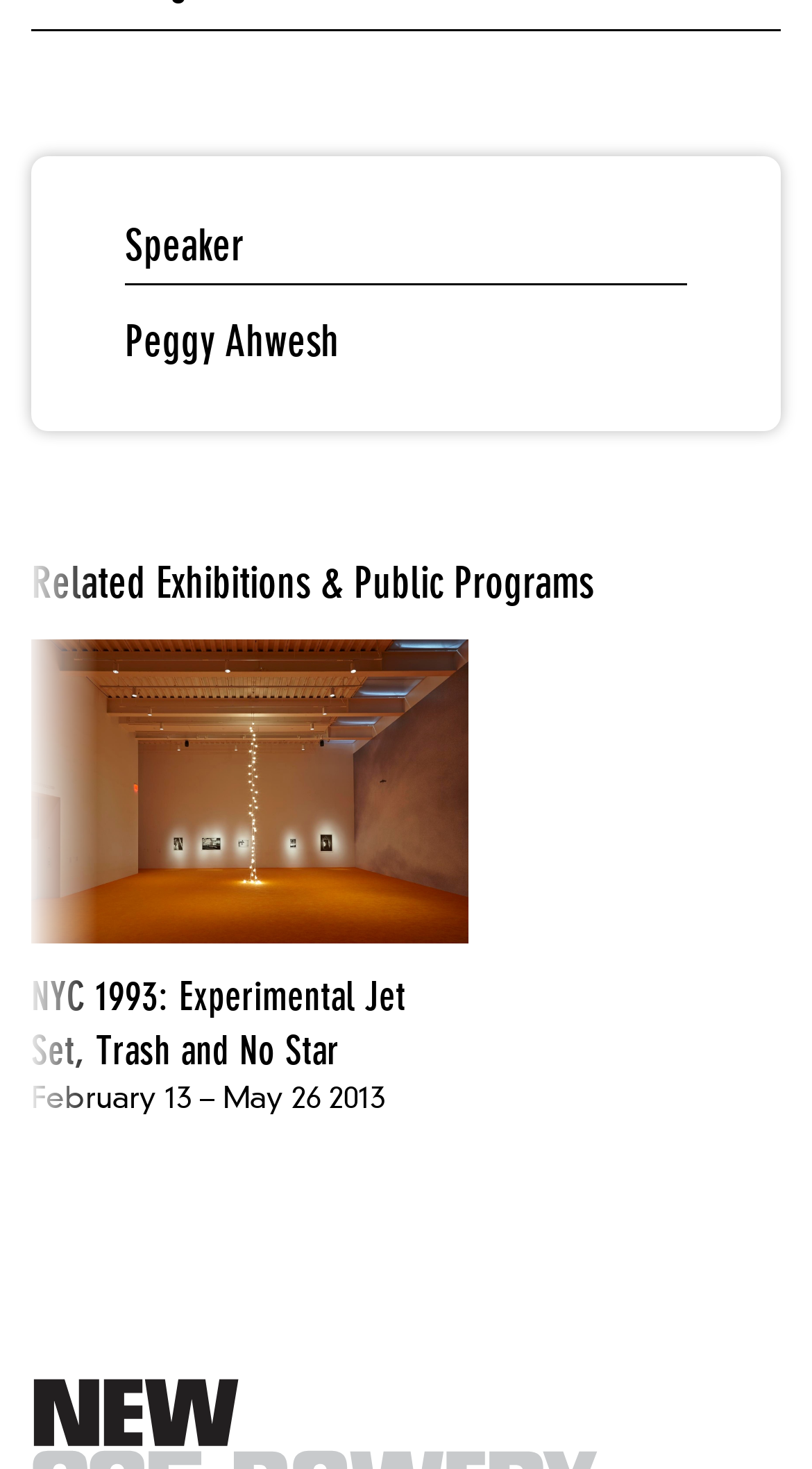Use the details in the image to answer the question thoroughly: 
What is the type of the image?

The webpage has an image with the description '64560 ca object representations media 9592 publiclarge', which suggests that it is an object representation.